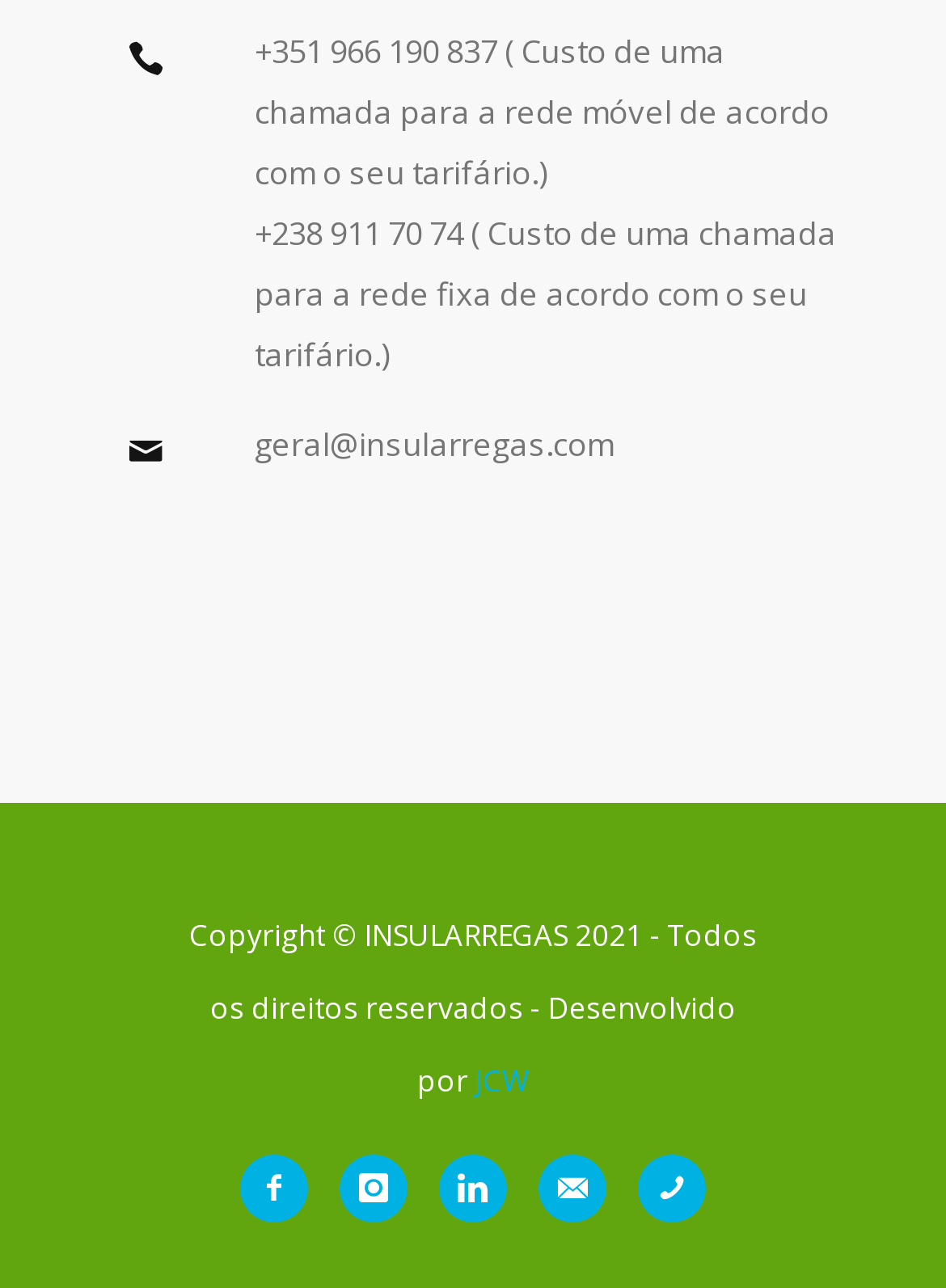Using the provided description +351 966 190 837, find the bounding box coordinates for the UI element. Provide the coordinates in (top-left x, top-left y, bottom-right x, bottom-right y) format, ensuring all values are between 0 and 1.

[0.269, 0.023, 0.526, 0.056]